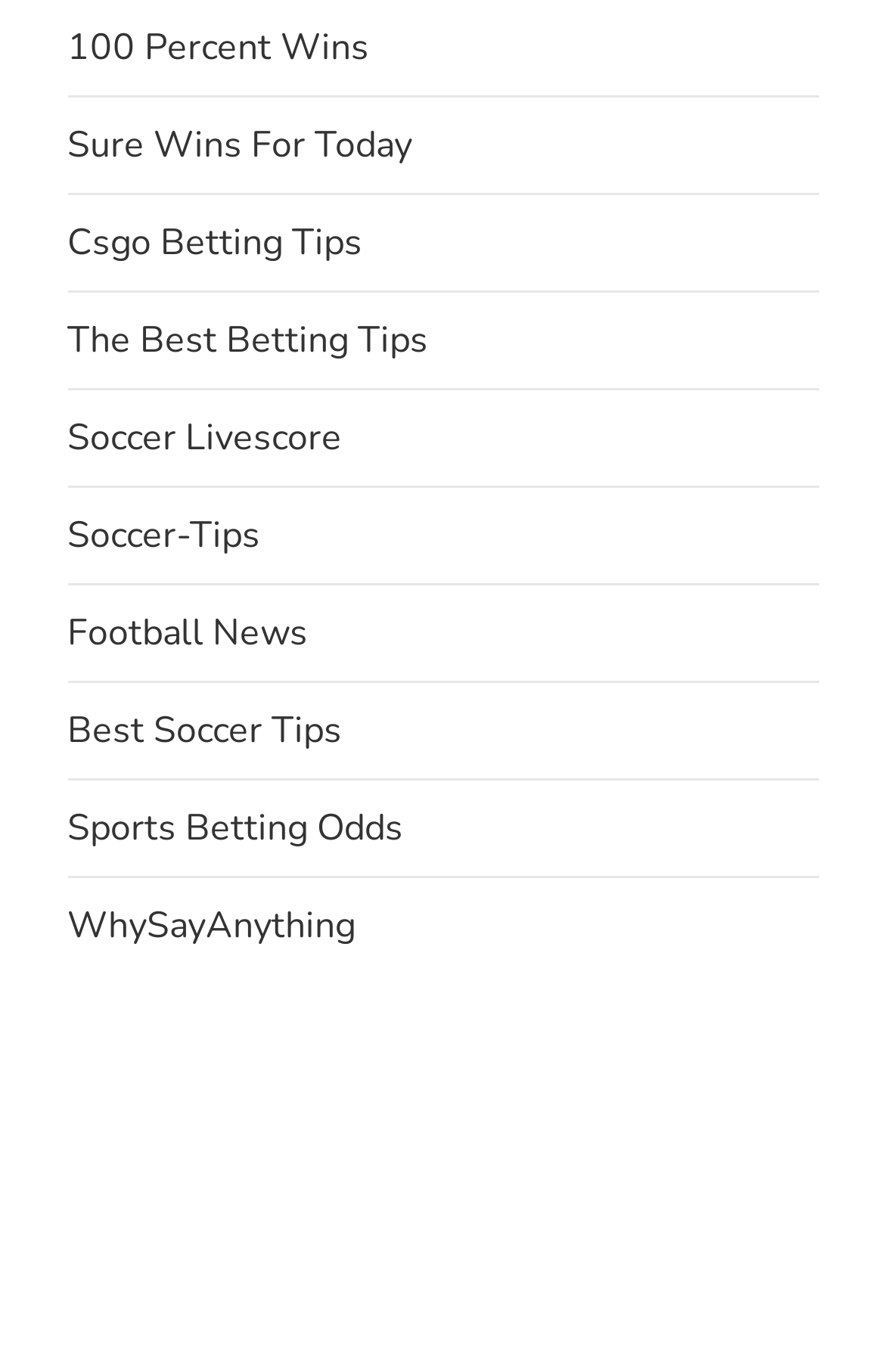Extract the bounding box coordinates for the HTML element that matches this description: "Sports Betting Odds". The coordinates should be four float numbers between 0 and 1, i.e., [left, top, right, bottom].

[0.076, 0.581, 0.455, 0.627]